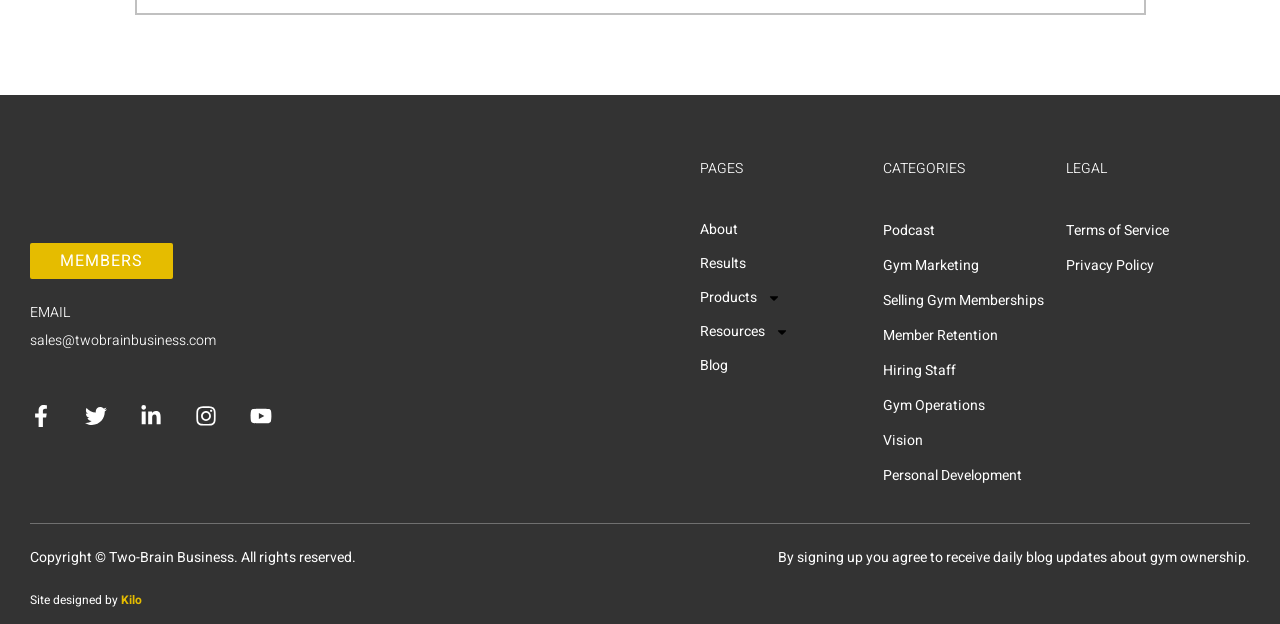Determine the bounding box coordinates for the HTML element mentioned in the following description: "Gym Marketing". The coordinates should be a list of four floats ranging from 0 to 1, represented as [left, top, right, bottom].

[0.69, 0.398, 0.833, 0.454]